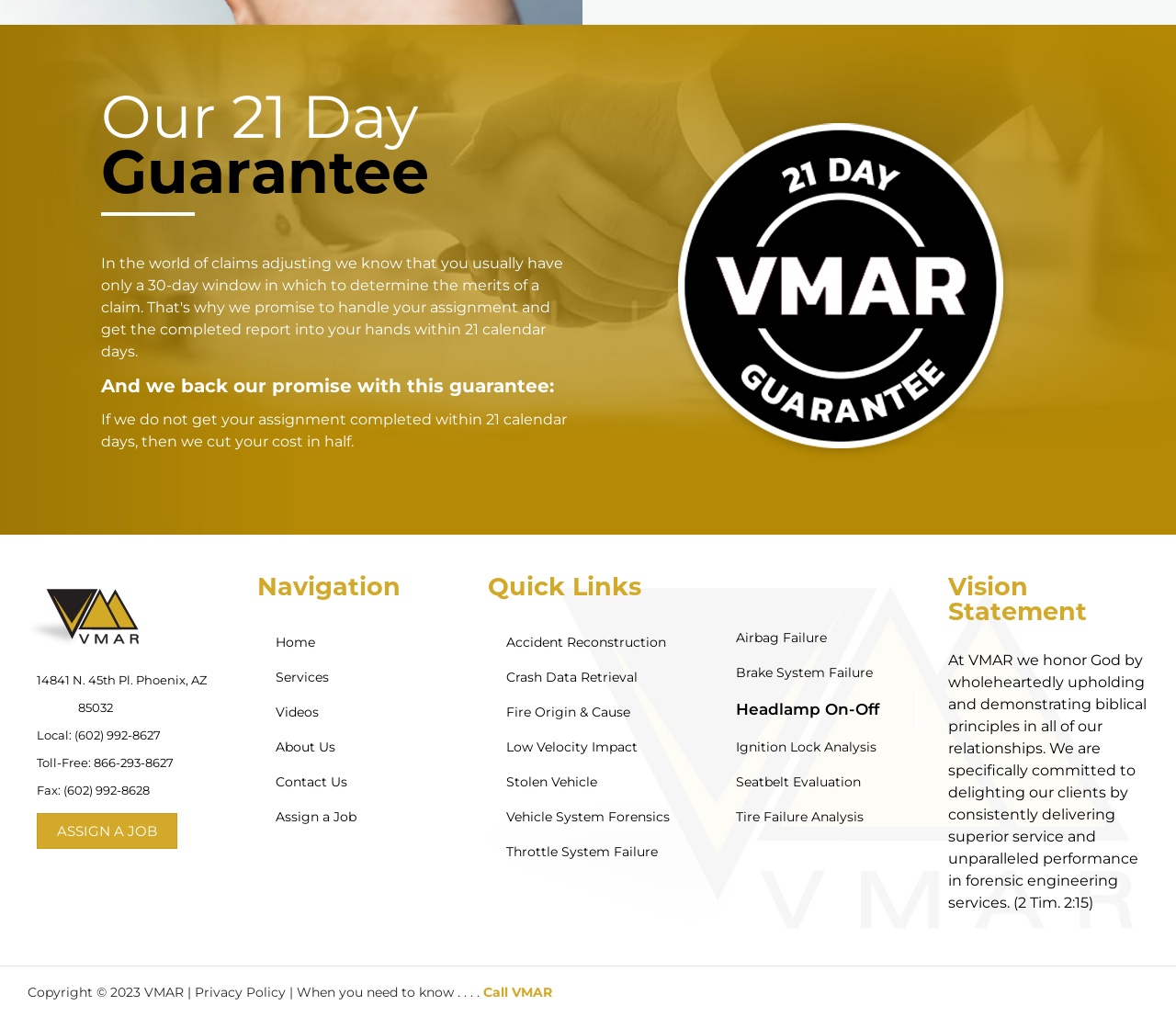Extract the bounding box coordinates for the UI element described by the text: "parent_node: Search name="s"". The coordinates should be in the form of [left, top, right, bottom] with values between 0 and 1.

None